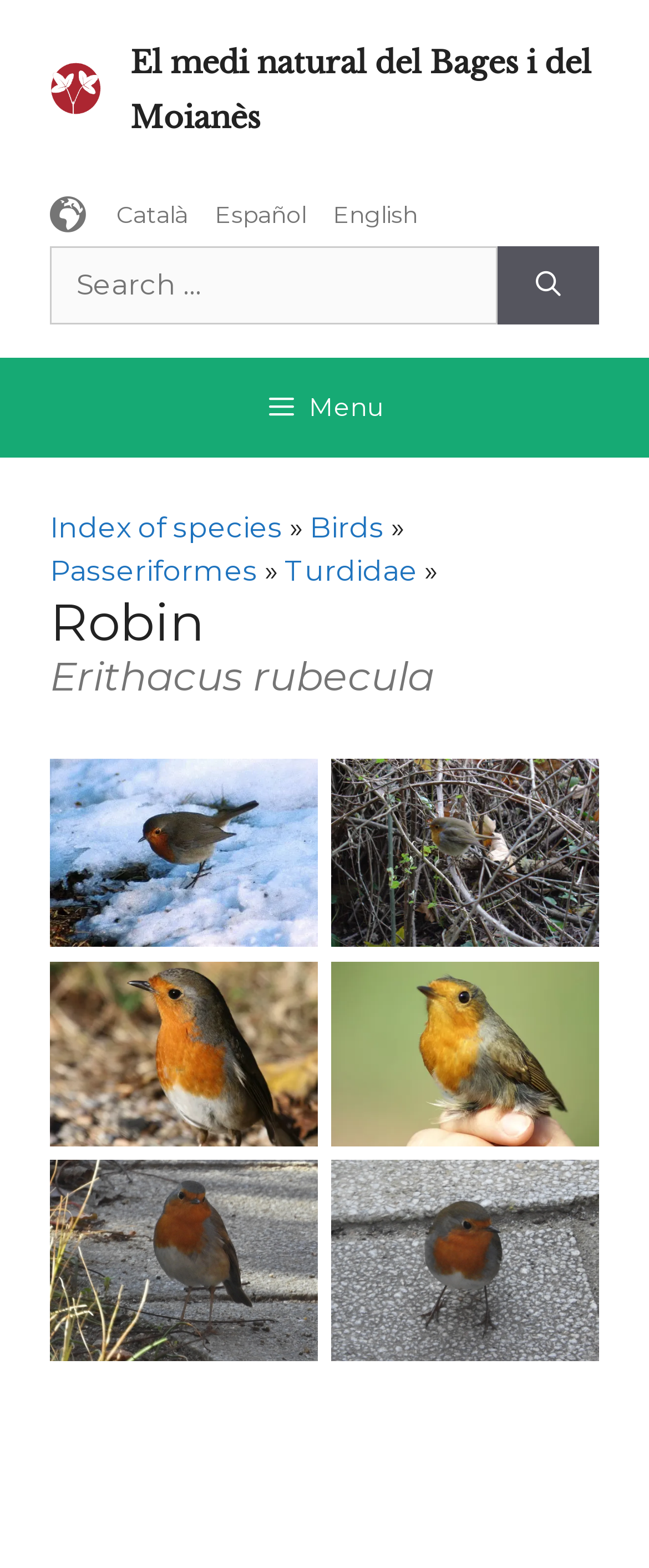What languages can the webpage be translated to?
Analyze the image and deliver a detailed answer to the question.

The answer can be found in the complementary element containing links to translate the webpage to different languages, which are Català, Español, and English, located at the top-right corner of the webpage.